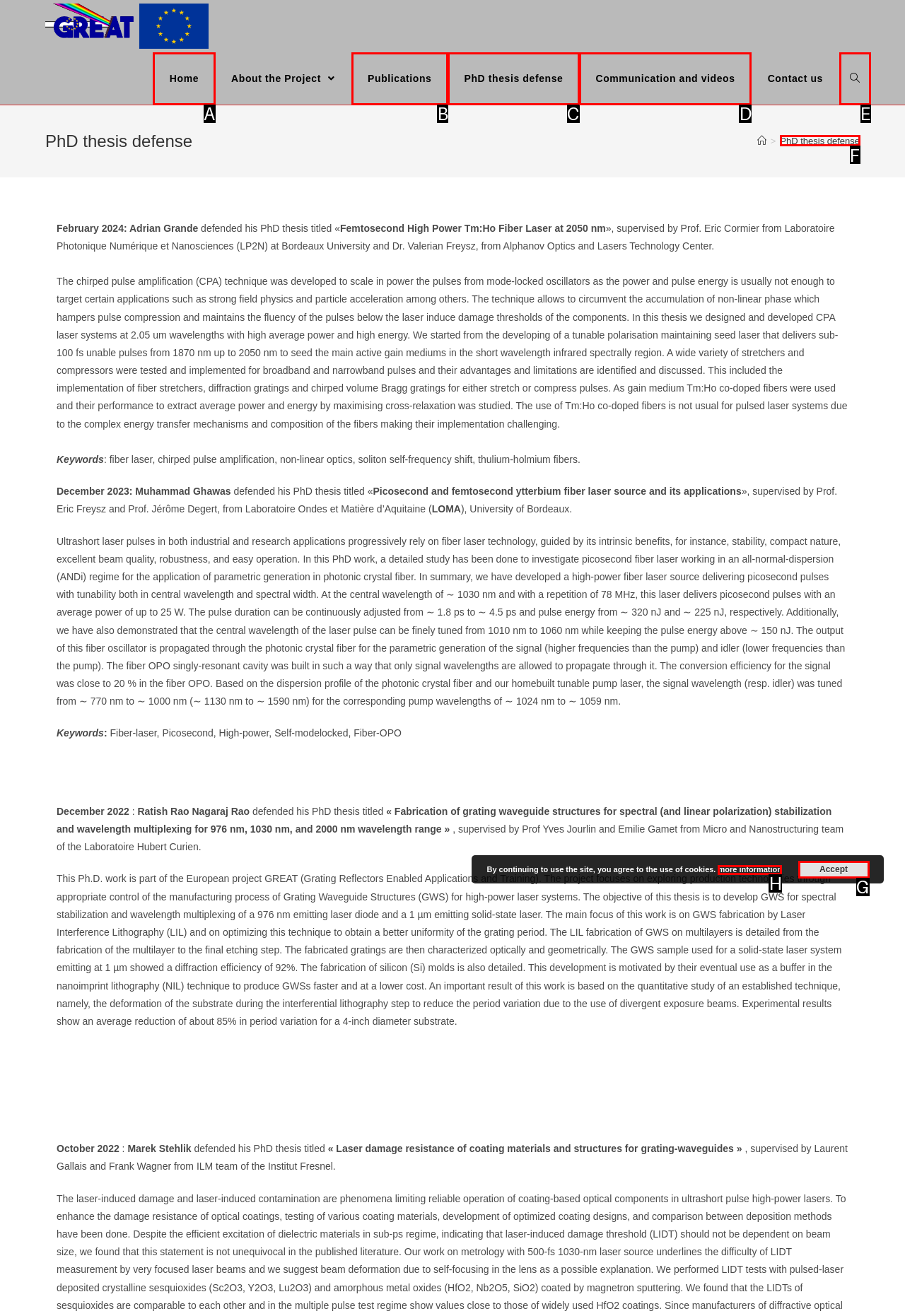Identify the HTML element that corresponds to the description: aria-label="Search website" Provide the letter of the correct option directly.

E